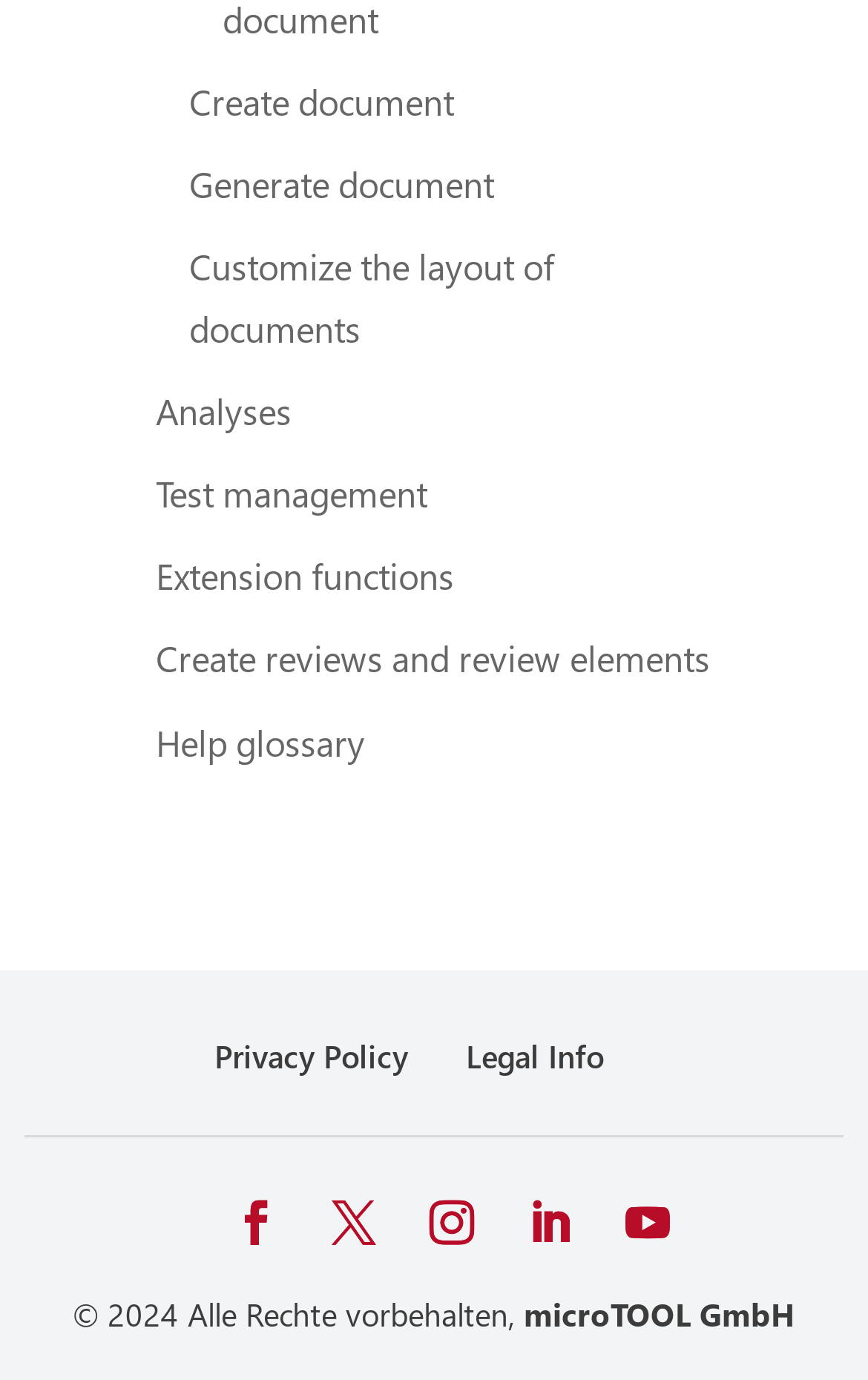Please specify the bounding box coordinates in the format (top-left x, top-left y, bottom-right x, bottom-right y), with values ranging from 0 to 1. Identify the bounding box for the UI component described as follows: Customize the layout of documents

[0.218, 0.177, 0.638, 0.254]